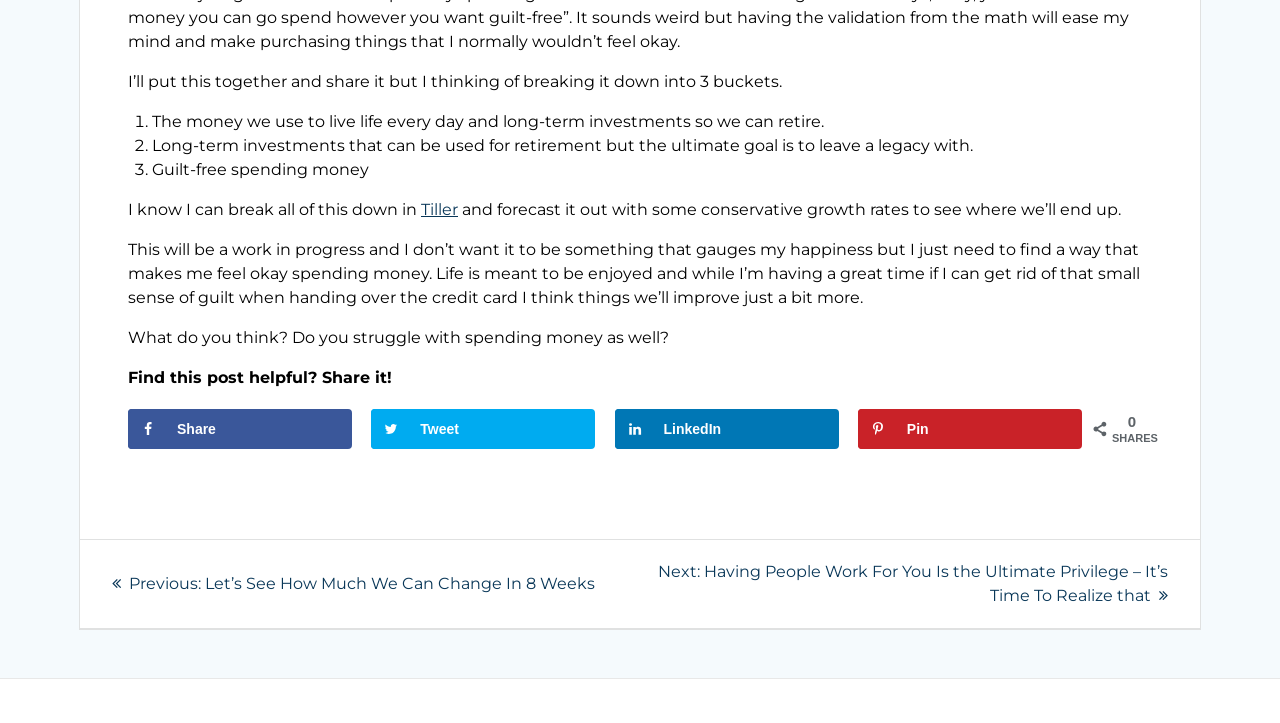Answer in one word or a short phrase: 
How many share options are there?

4